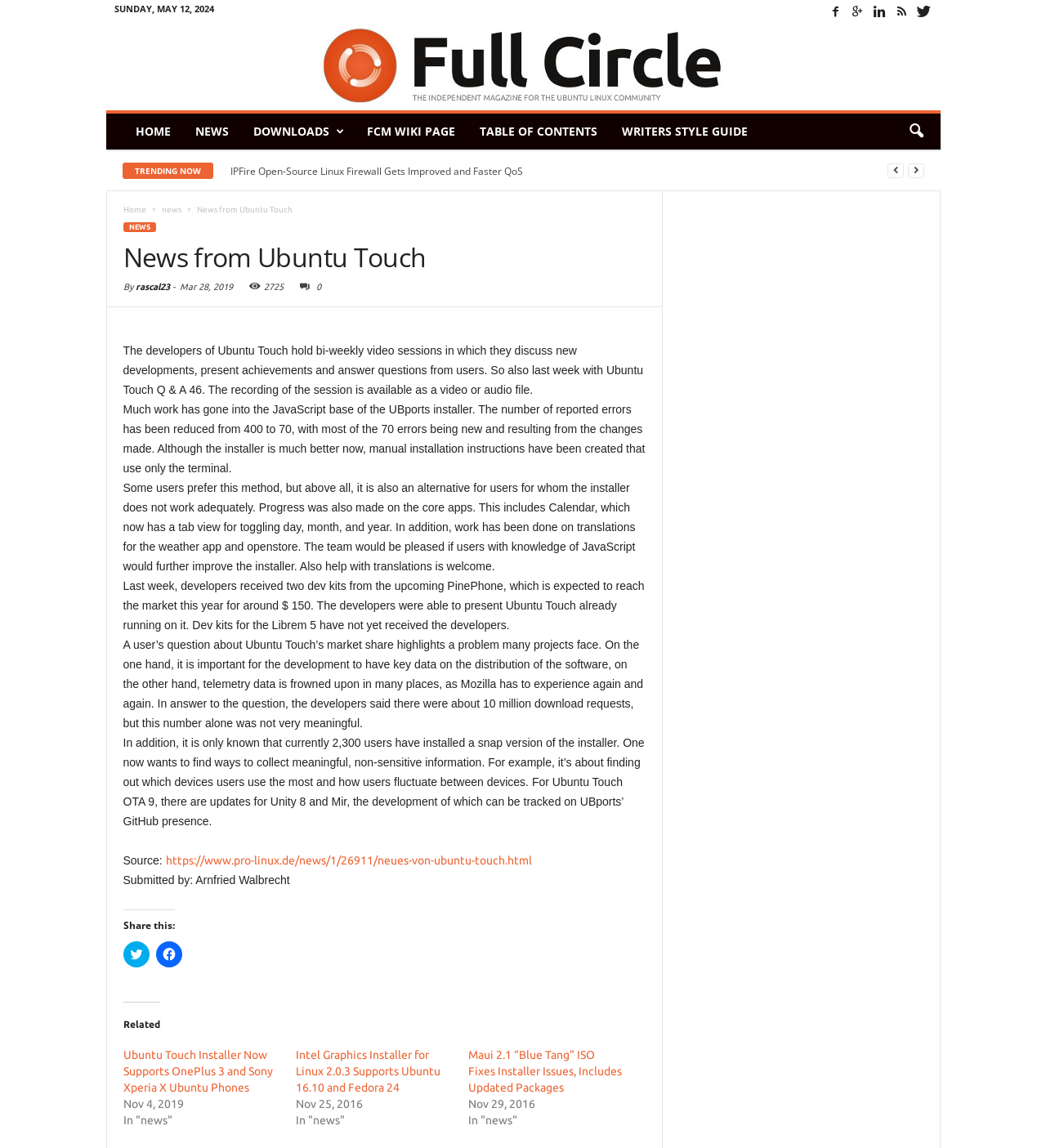What is the date of the news article?
Analyze the screenshot and provide a detailed answer to the question.

I found the date of the news article by looking at the time element with the text 'Mar 28, 2019' which is located below the heading 'News from Ubuntu Touch'.